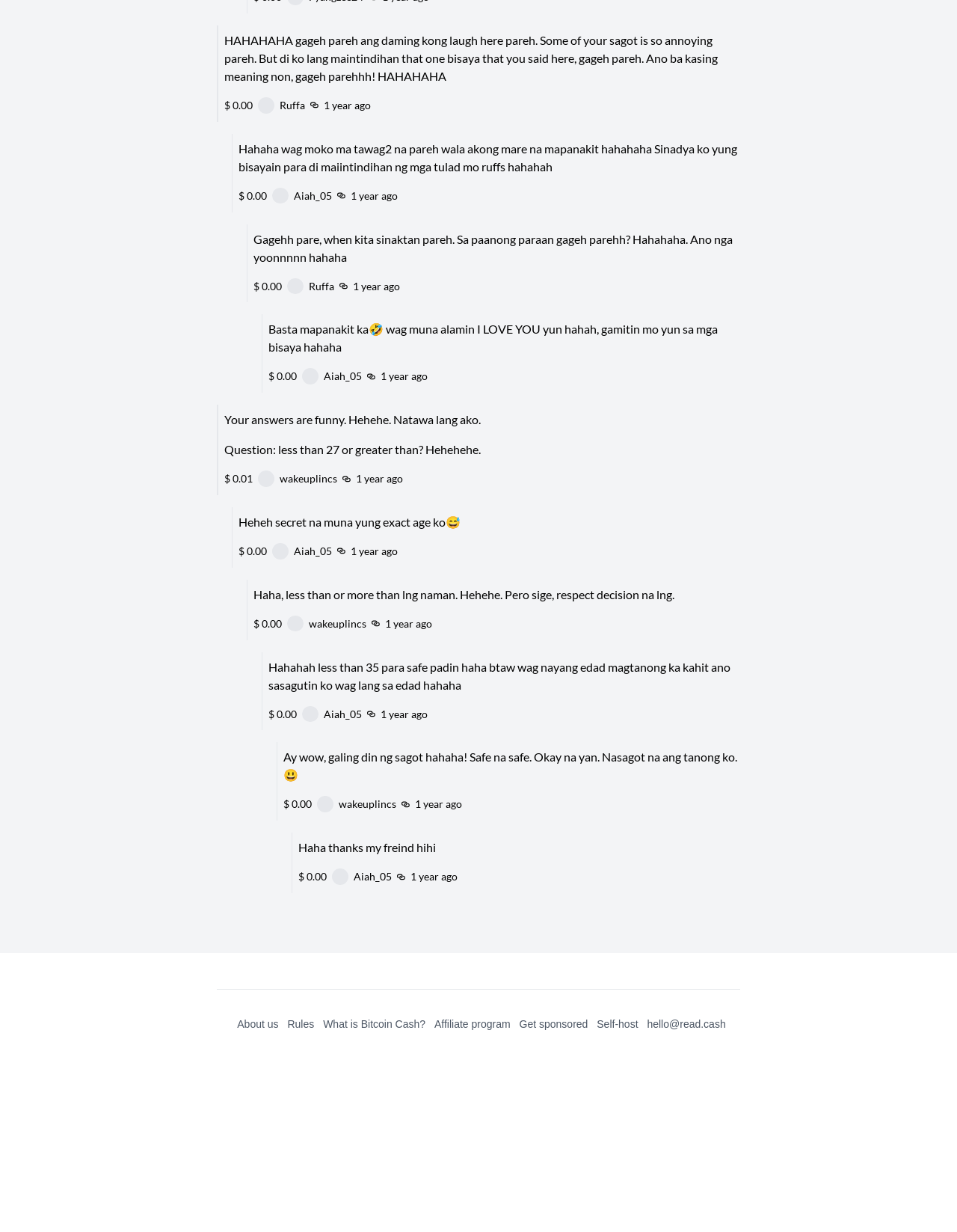How many comments are there on this webpage?
Using the image as a reference, answer with just one word or a short phrase.

15